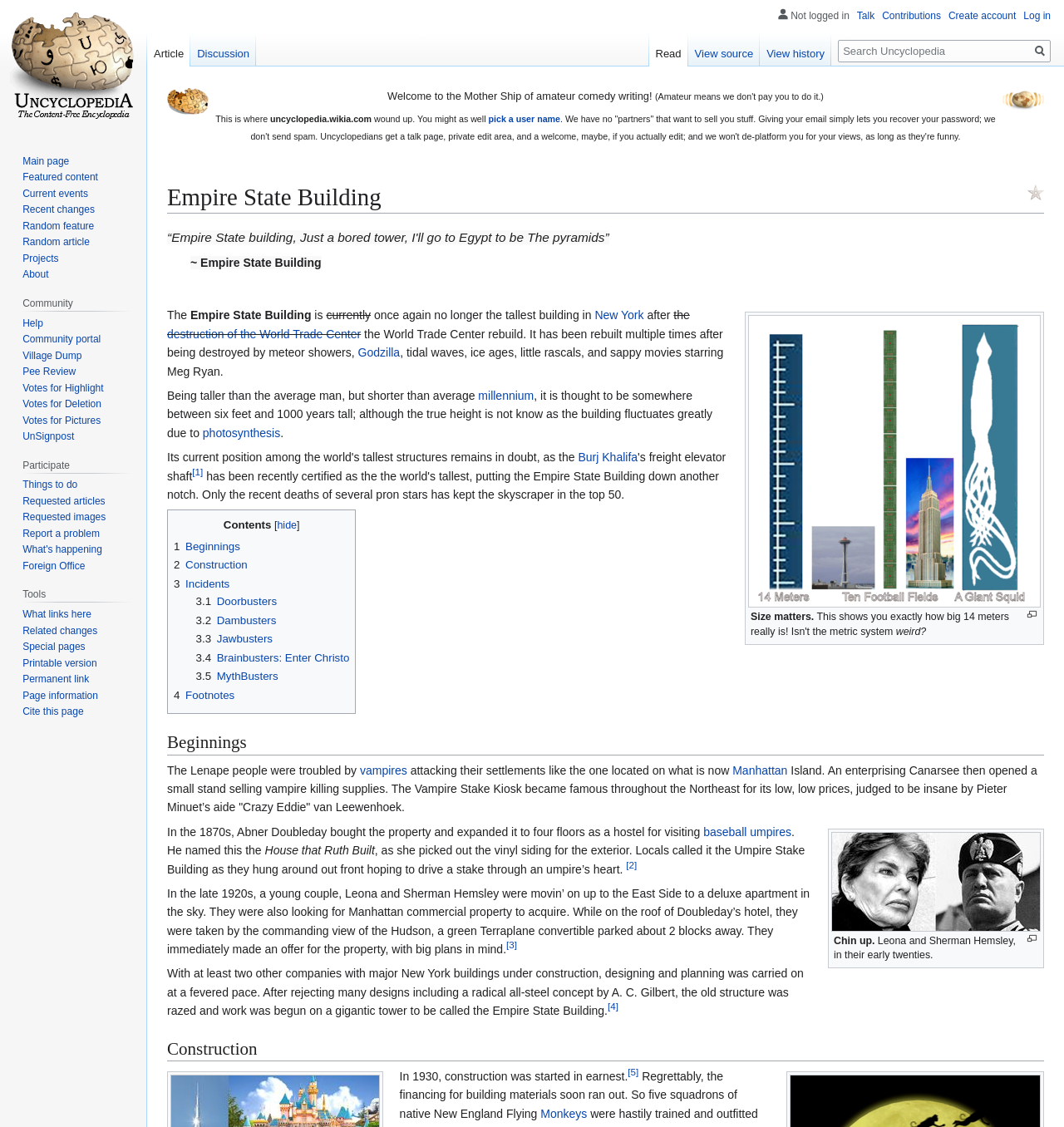Determine the bounding box coordinates for the UI element with the following description: "4 Footnotes". The coordinates should be four float numbers between 0 and 1, represented as [left, top, right, bottom].

[0.163, 0.611, 0.22, 0.622]